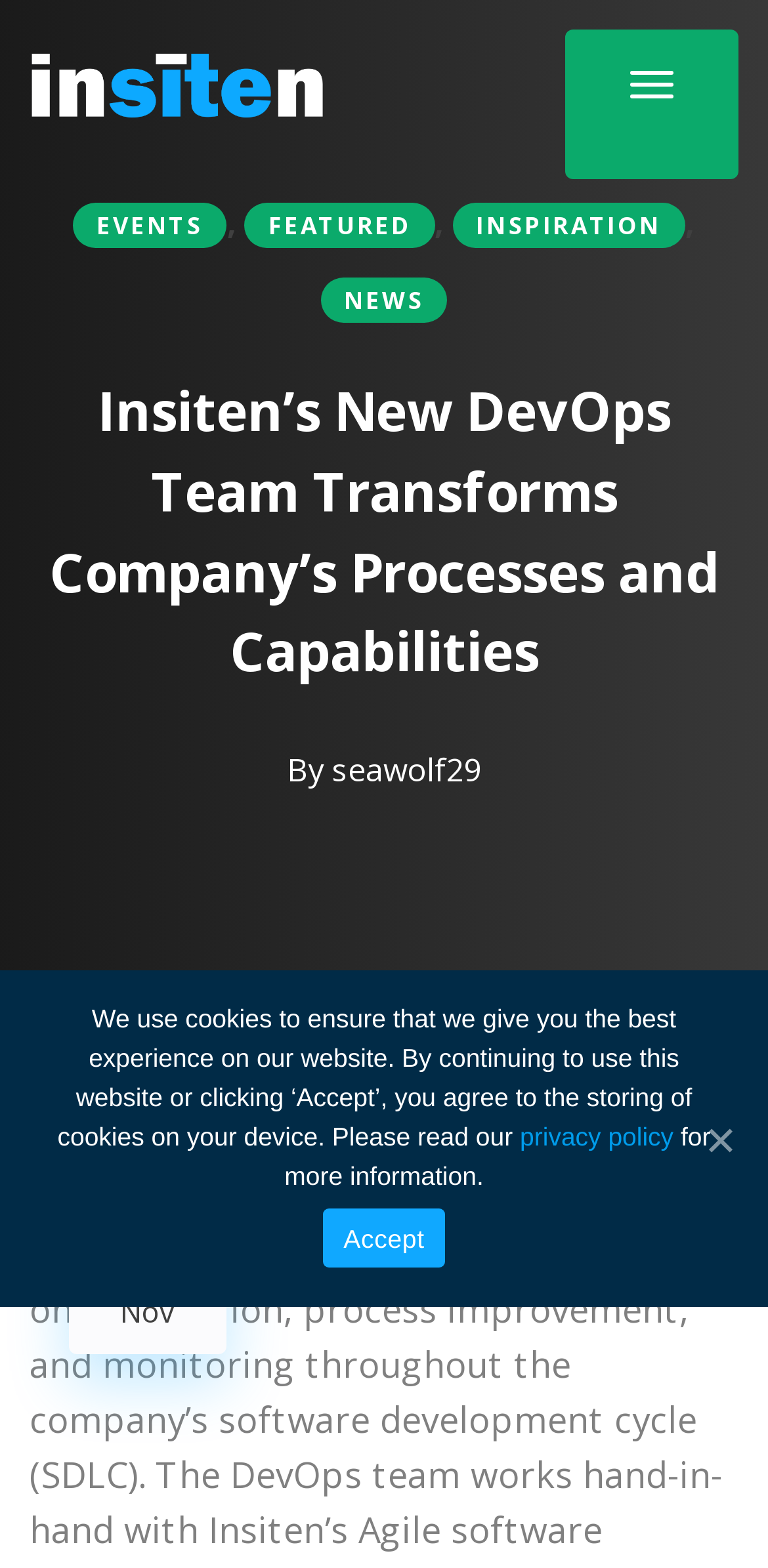Consider the image and give a detailed and elaborate answer to the question: 
How many navigation links are there?

There are four navigation links: EVENTS, FEATURED, INSPIRATION, and NEWS, which can be found below the company name and logo.